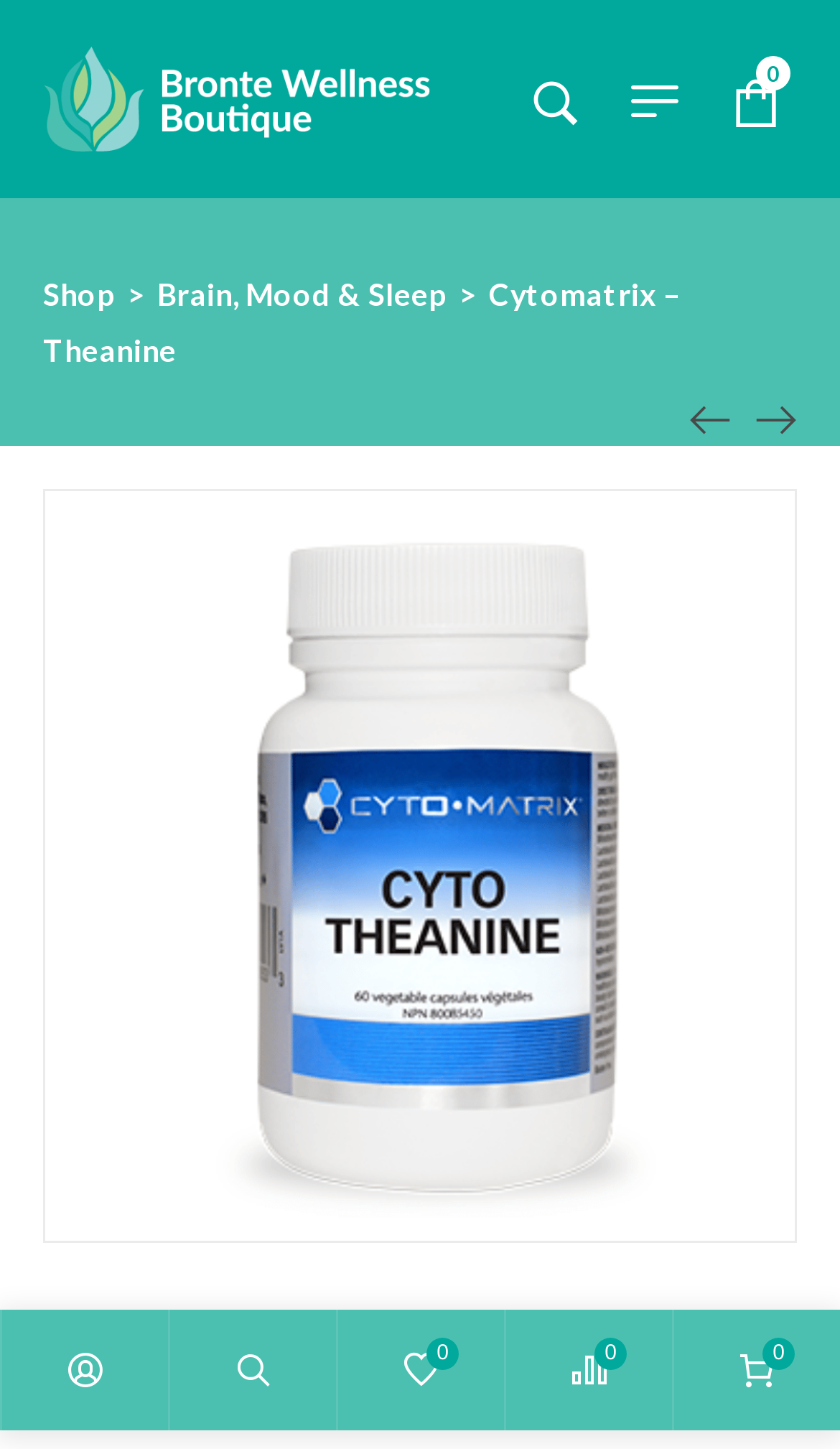Use a single word or phrase to answer the question:
How many navigation links are there?

5